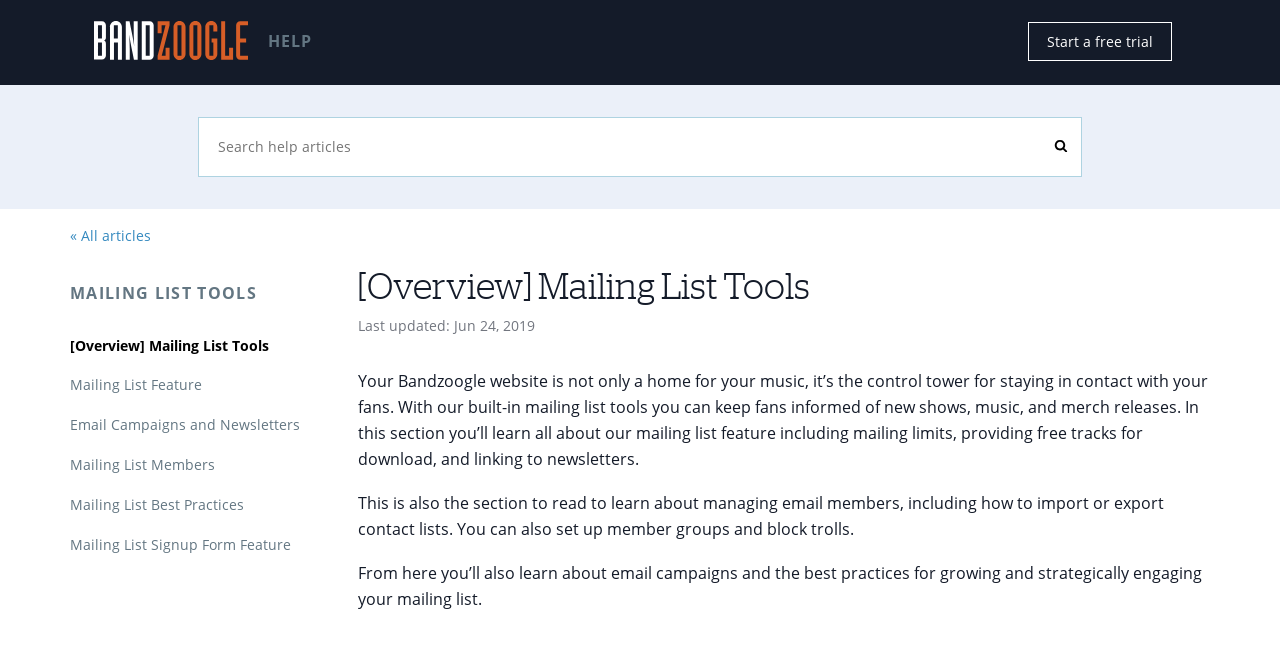What is the link 'Start a free trial' for?
Look at the image and provide a detailed response to the question.

The link 'Start a free trial' is likely for new users to sign up for a free trial of the Bandzoogle website, allowing them to try out the features, including the mailing list tools, before committing to a paid subscription.